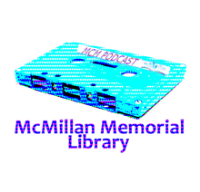Describe the image with as much detail as possible.

The image features a creative representation of a cassette tape, visually styled in blue tones. Above the tape, the words "MCM PODCAST" are prominently displayed, indicating its connection to the McMillan Memorial Library's podcast series. Below the cassette, the text "McMillan Memorial Library" is presented in an eye-catching purple font, reinforcing the library's branding. This imagery reflects a blend of nostalgia and modern media, capturing the essence of podcasts as a contemporary way to engage with storytelling and information sharing.